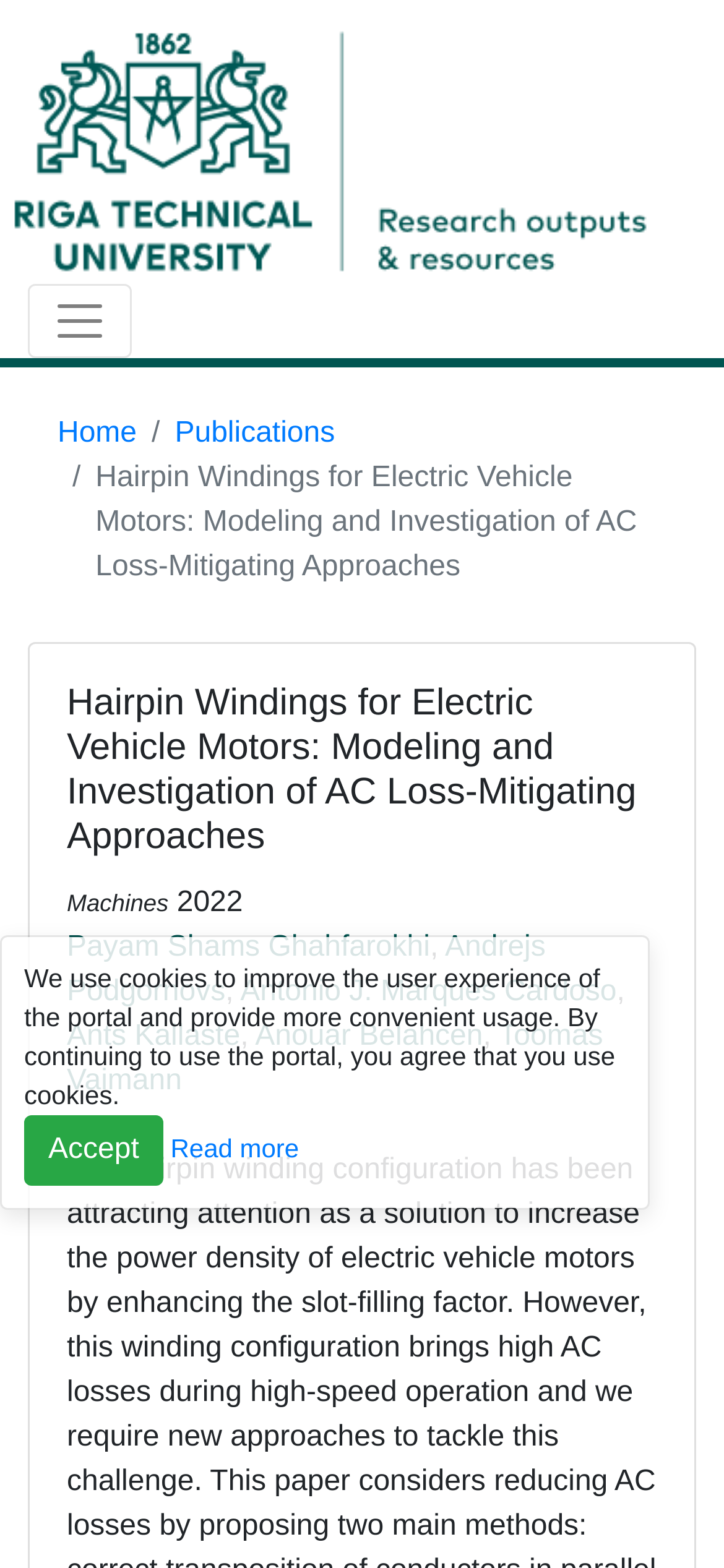What is the navigation menu item that is one level above the current page?
Your answer should be a single word or phrase derived from the screenshot.

Home